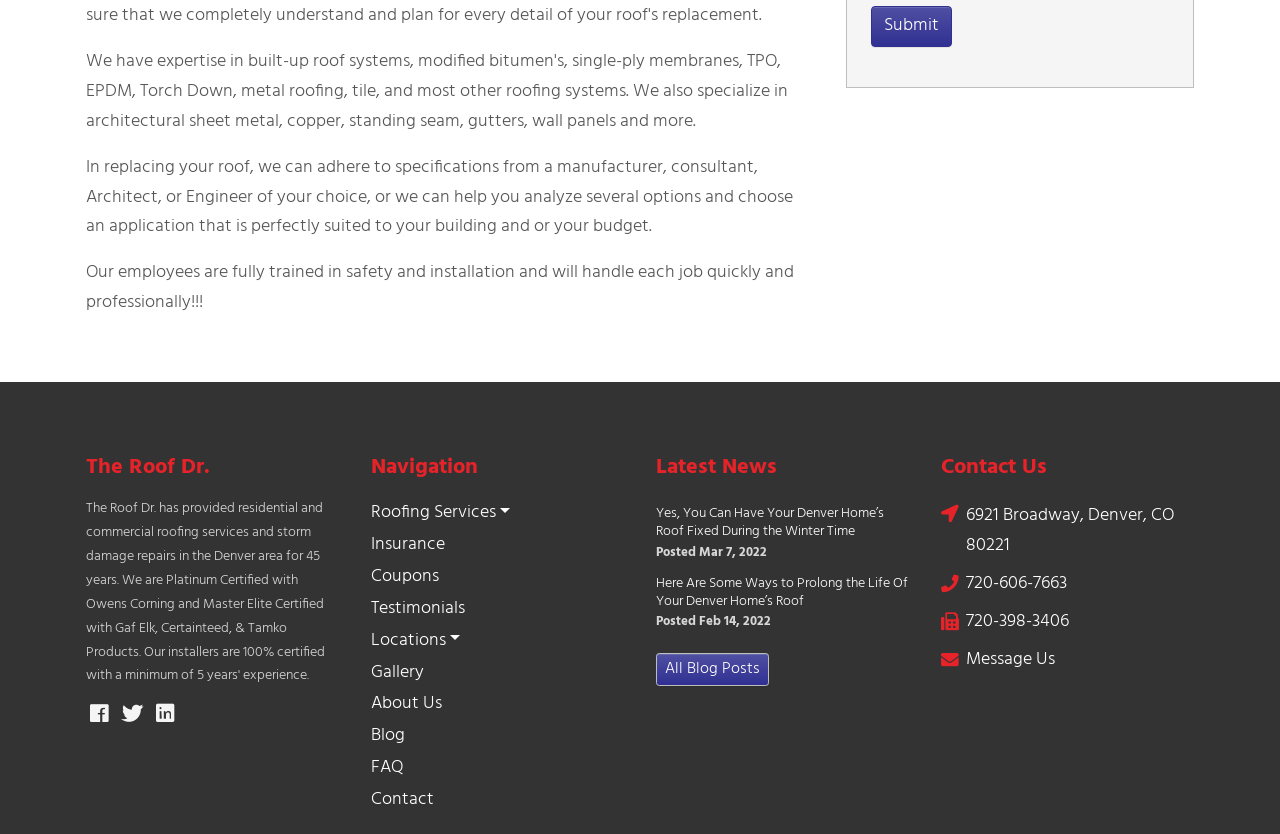Use a single word or phrase to answer the question: How many social media links are there?

3